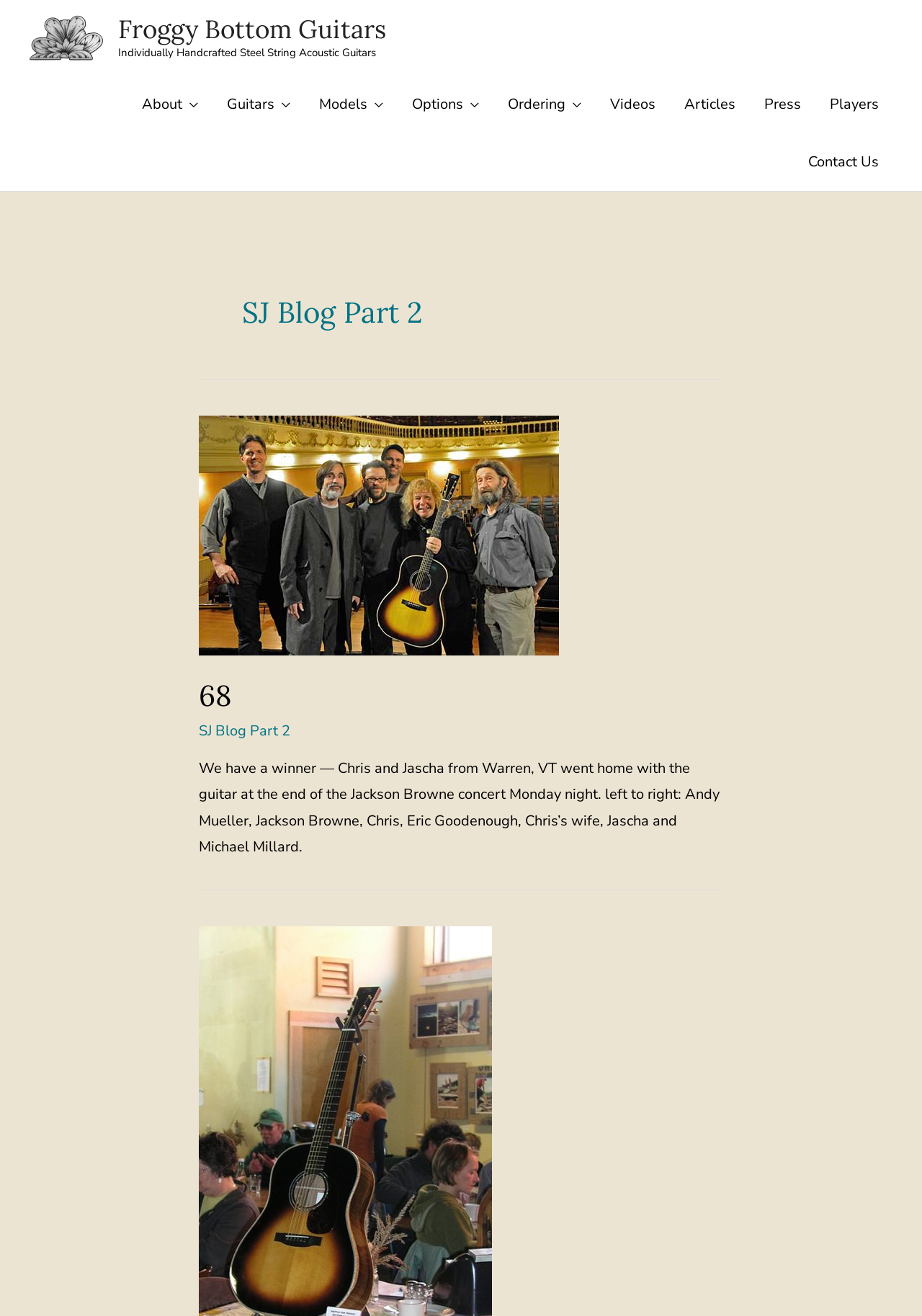How many navigation links are there?
Please answer using one word or phrase, based on the screenshot.

9